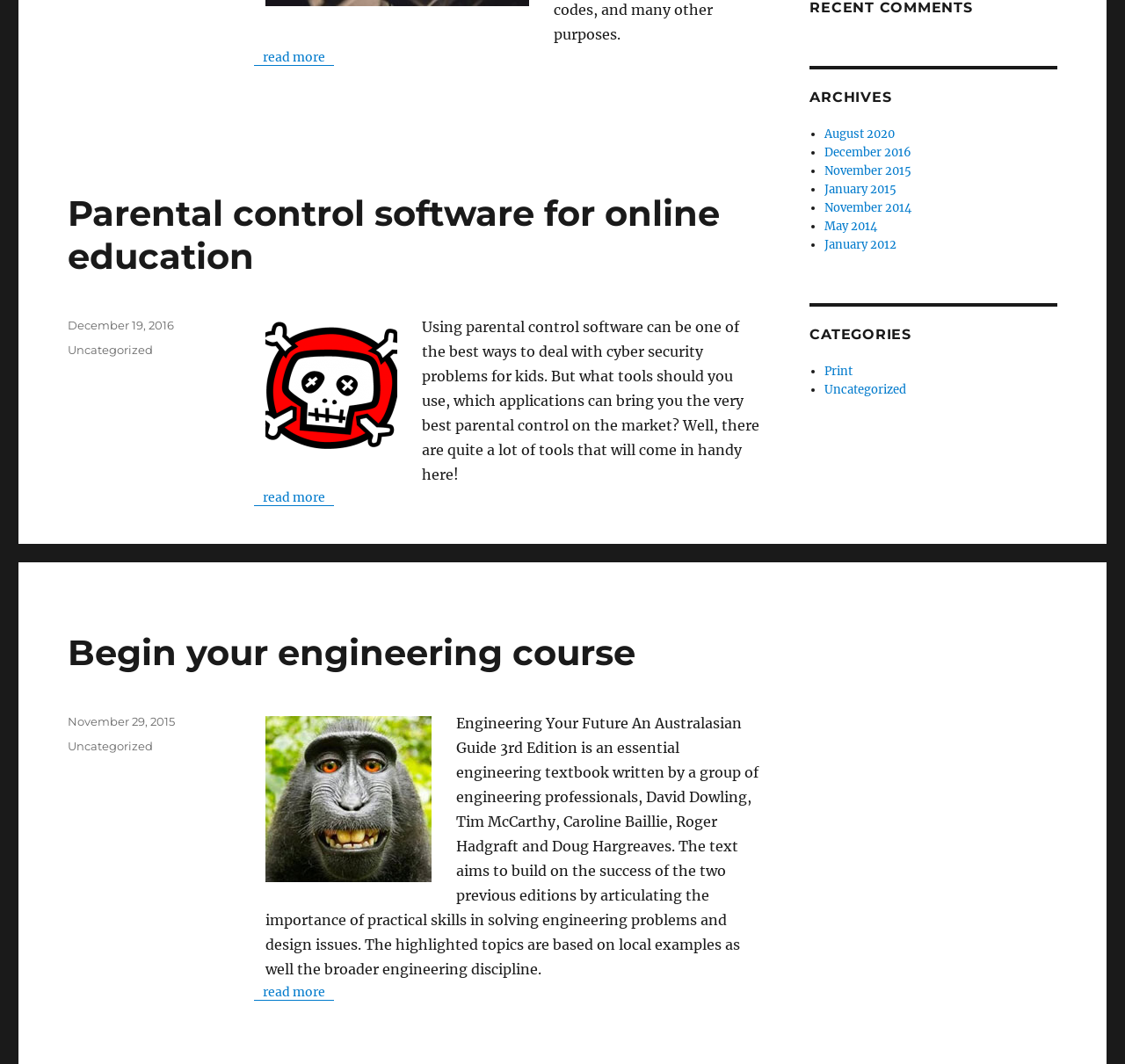Using the description: "December 2016", determine the UI element's bounding box coordinates. Ensure the coordinates are in the format of four float numbers between 0 and 1, i.e., [left, top, right, bottom].

[0.733, 0.136, 0.81, 0.15]